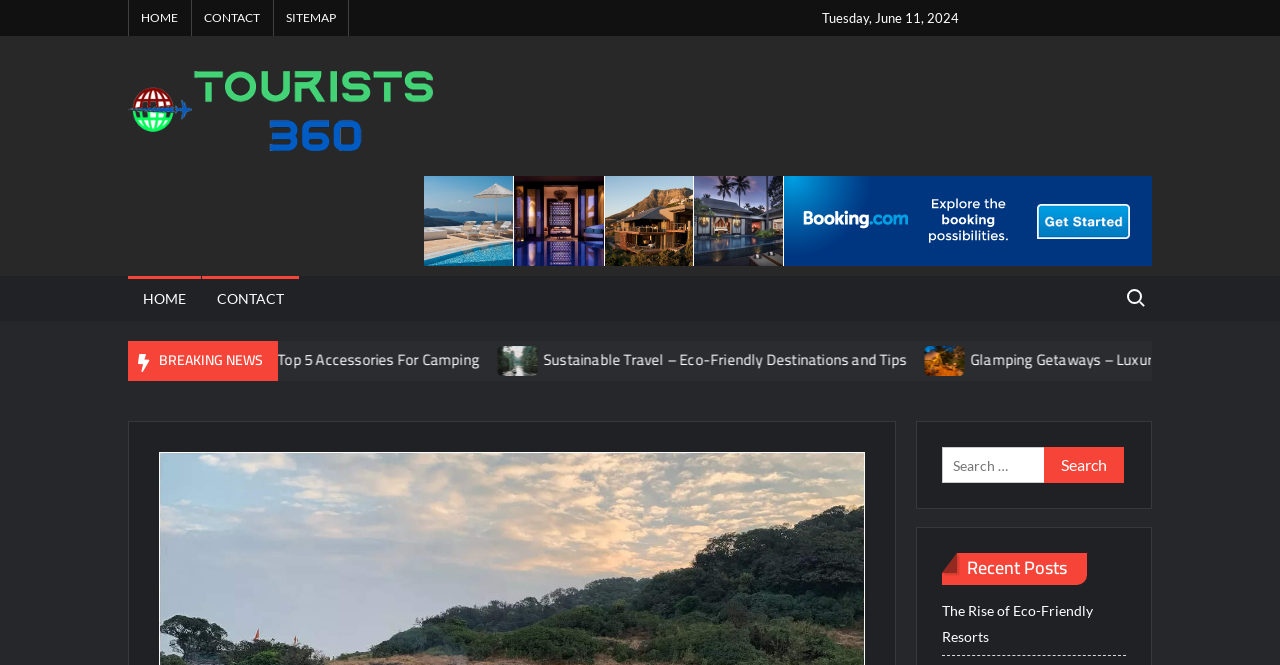What is the topic of the article with the heading 'Top 5 Accessories For Camping'?
Please give a detailed and elaborate explanation in response to the question.

I determined the topic of the article by reading the heading 'Top 5 Accessories For Camping' which clearly indicates that the article is about camping accessories.